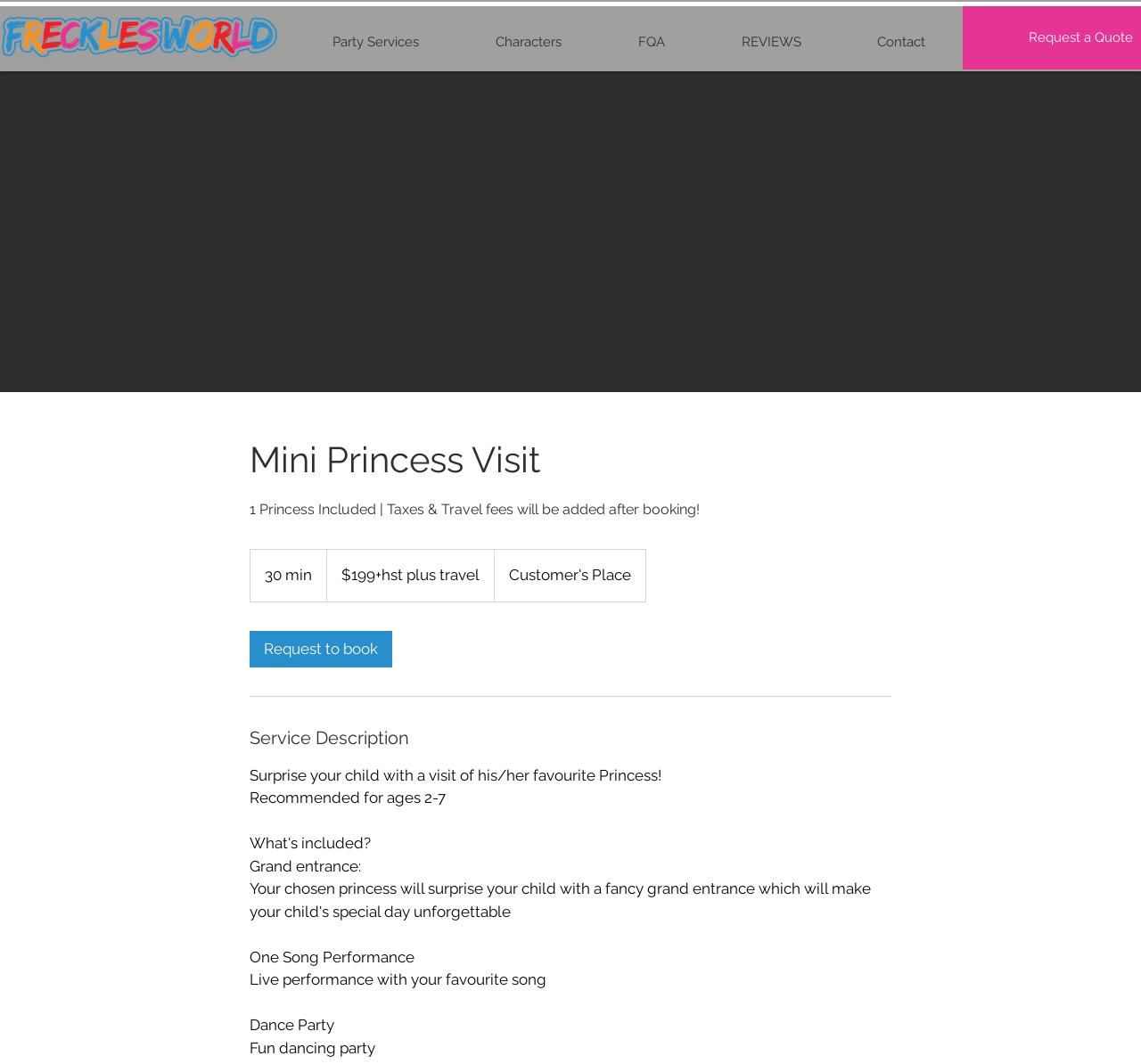What can be requested from the webpage?
Using the image, provide a detailed and thorough answer to the question.

The webpage has a link 'Request to book' which suggests that users can request to book a princess visit from the webpage.